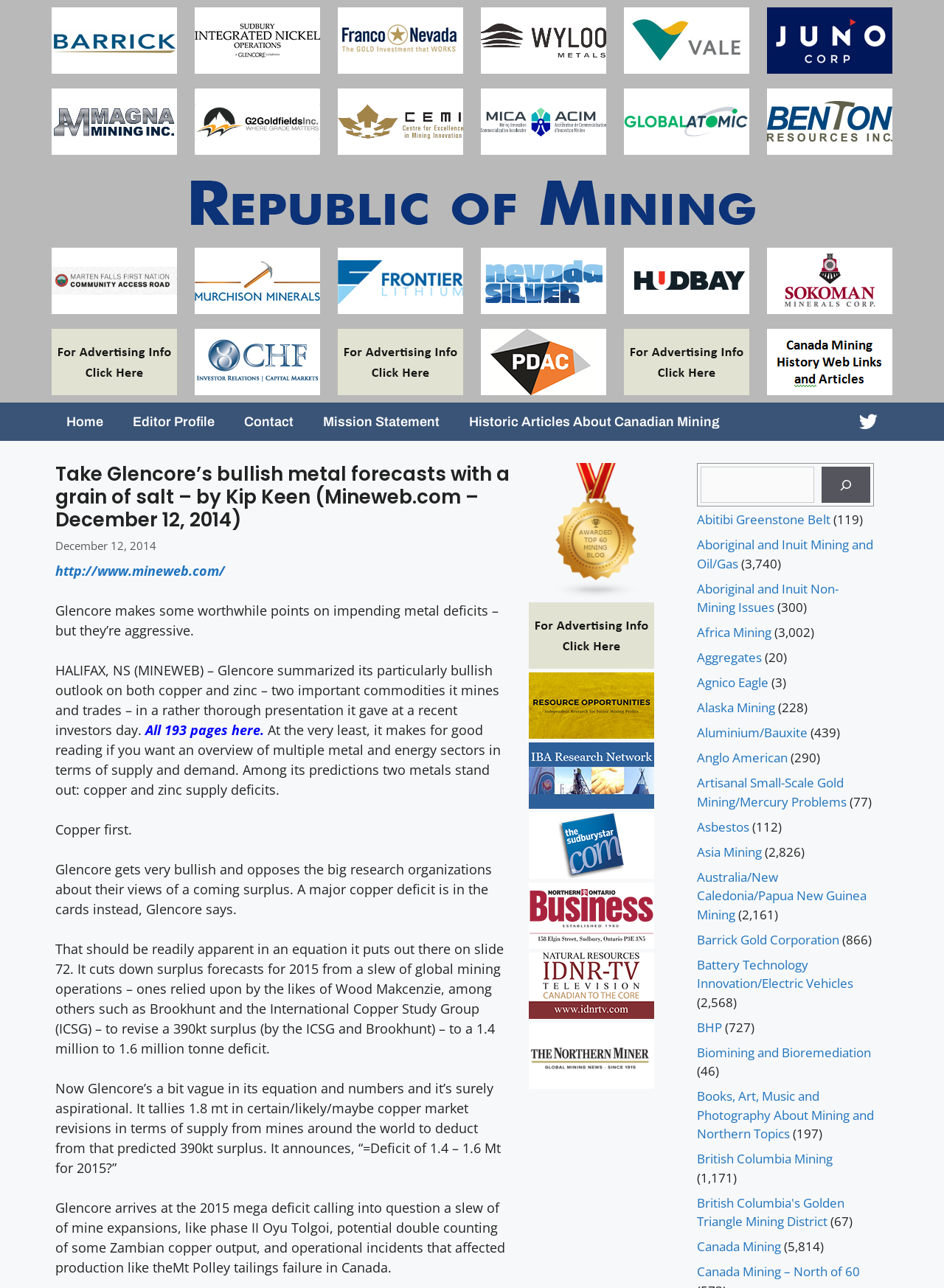Identify the bounding box coordinates necessary to click and complete the given instruction: "View the 'Exhibitions' page".

None